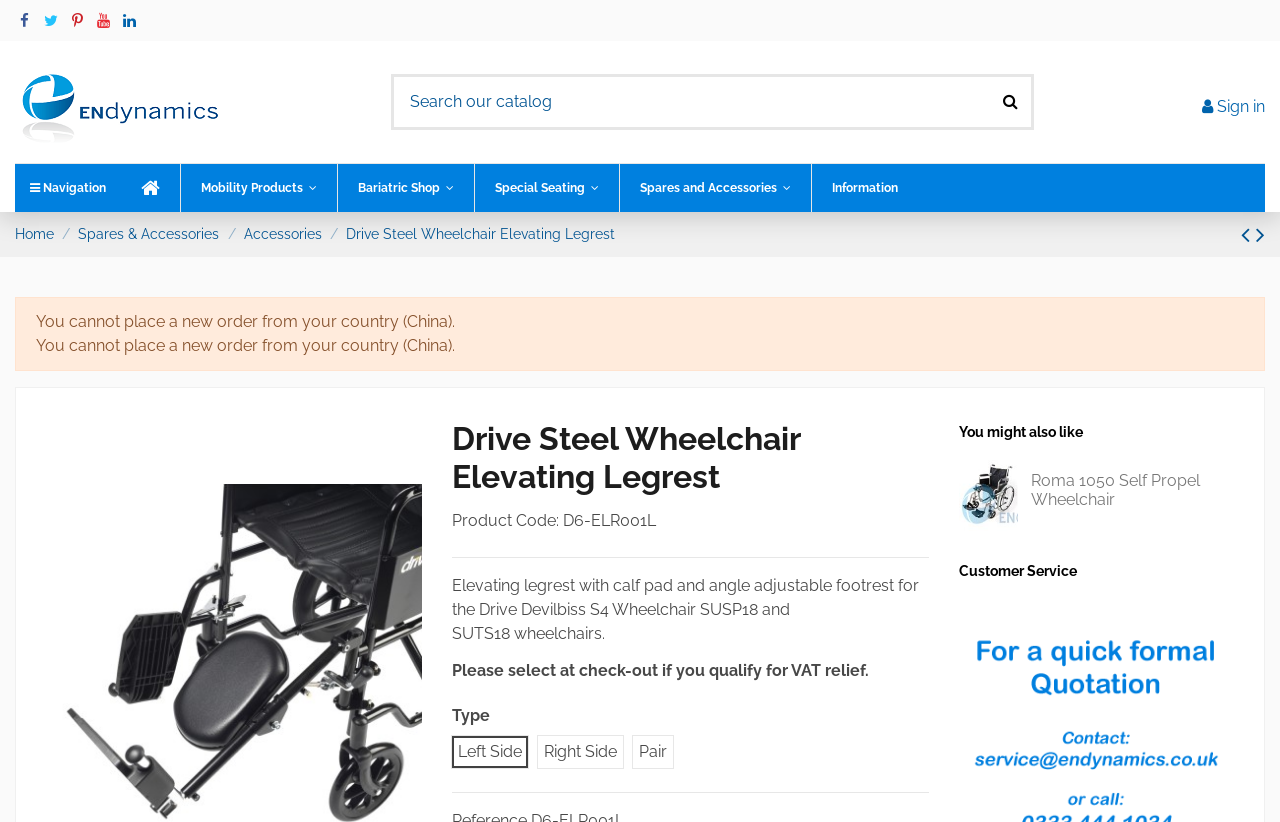Extract the bounding box coordinates for the described element: "alt="ENdynamics Ltd"". The coordinates should be represented as four float numbers between 0 and 1: [left, top, right, bottom].

[0.012, 0.111, 0.174, 0.134]